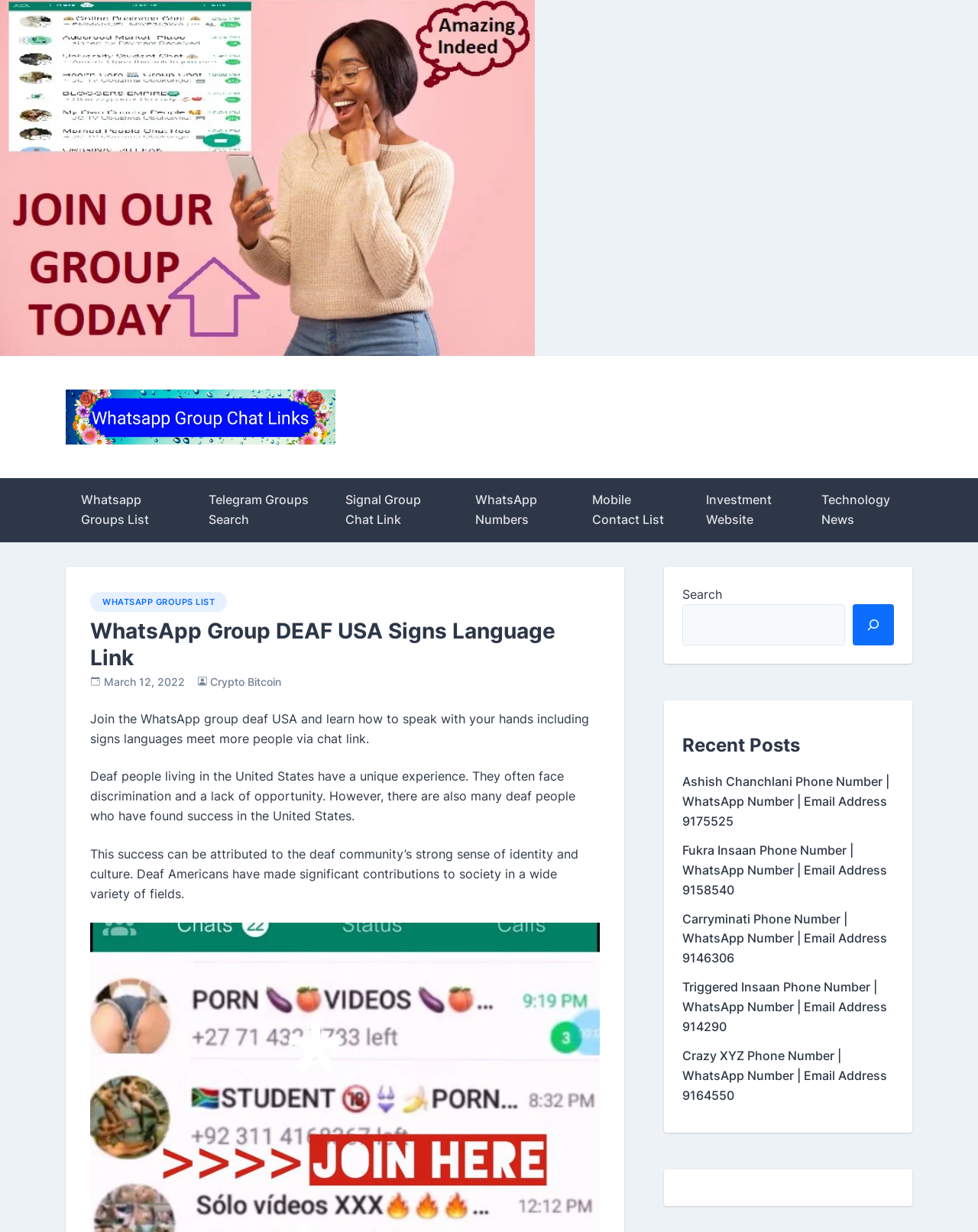What is the purpose of the search bar?
Examine the image and provide an in-depth answer to the question.

The search bar is located at the bottom of the webpage, and it seems to be designed for users to search for specific WhatsApp groups, such as groups for deaf people or groups related to cryptocurrency.